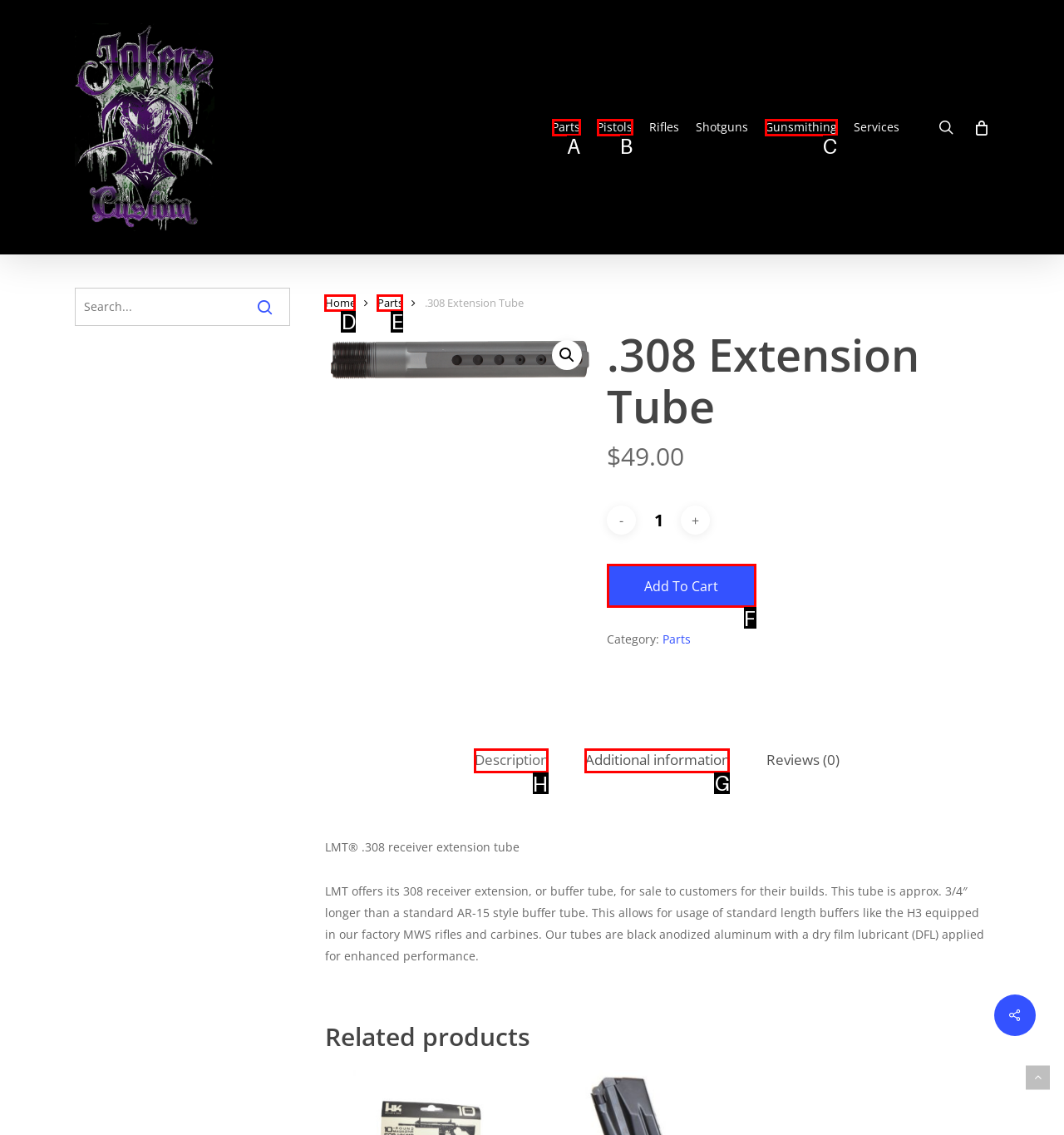To achieve the task: Contact us, indicate the letter of the correct choice from the provided options.

None